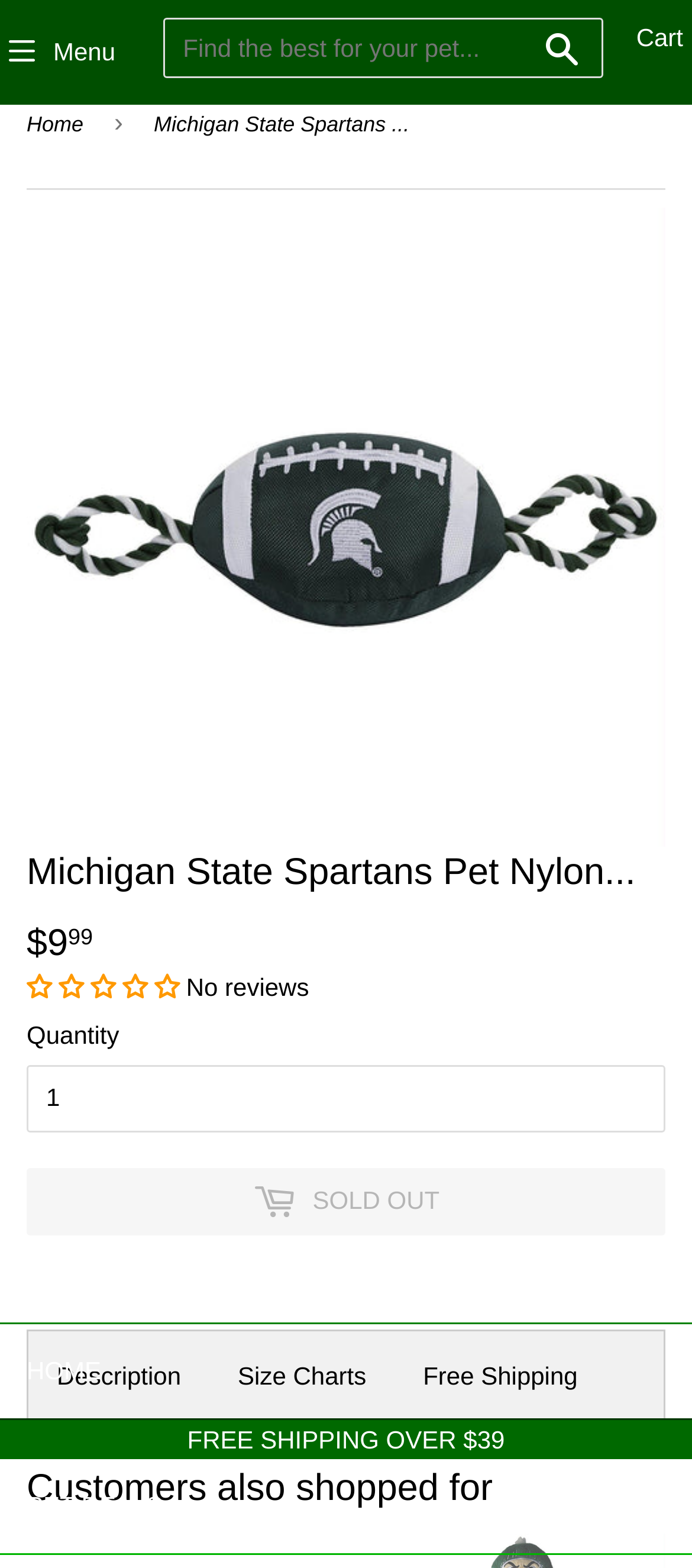What is the price of the Michigan State Spartans Pet Nylon Football?
Please provide a comprehensive answer based on the information in the image.

The price of the product is mentioned on the webpage as a static text element with the value '$9.99'.